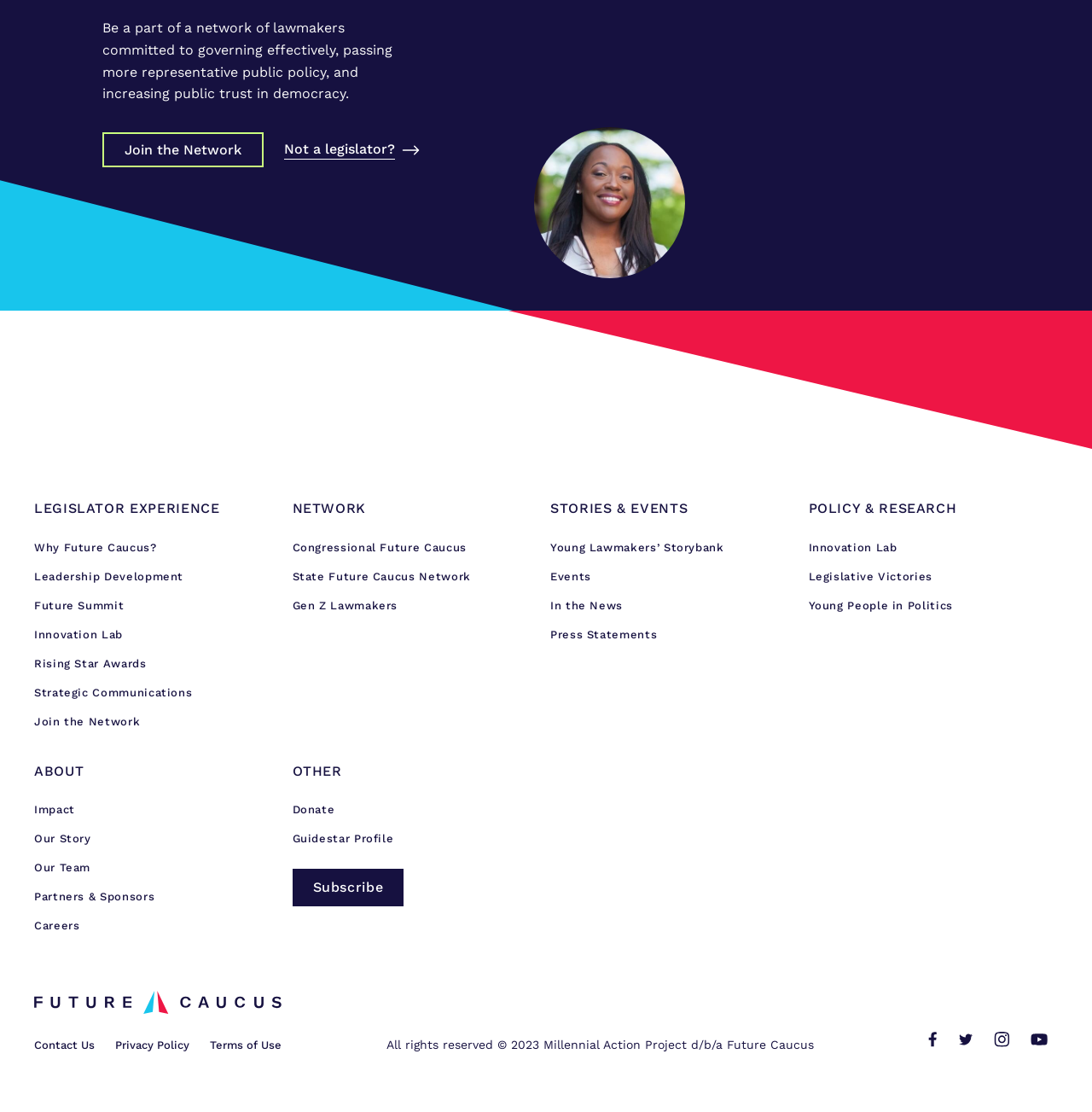What type of lawmakers are featured in the 'Gen Z Lawmakers' section?
Answer the question with detailed information derived from the image.

The 'Gen Z Lawmakers' section is part of the 'NETWORK' category, which suggests that it features young lawmakers, likely from Generation Z.